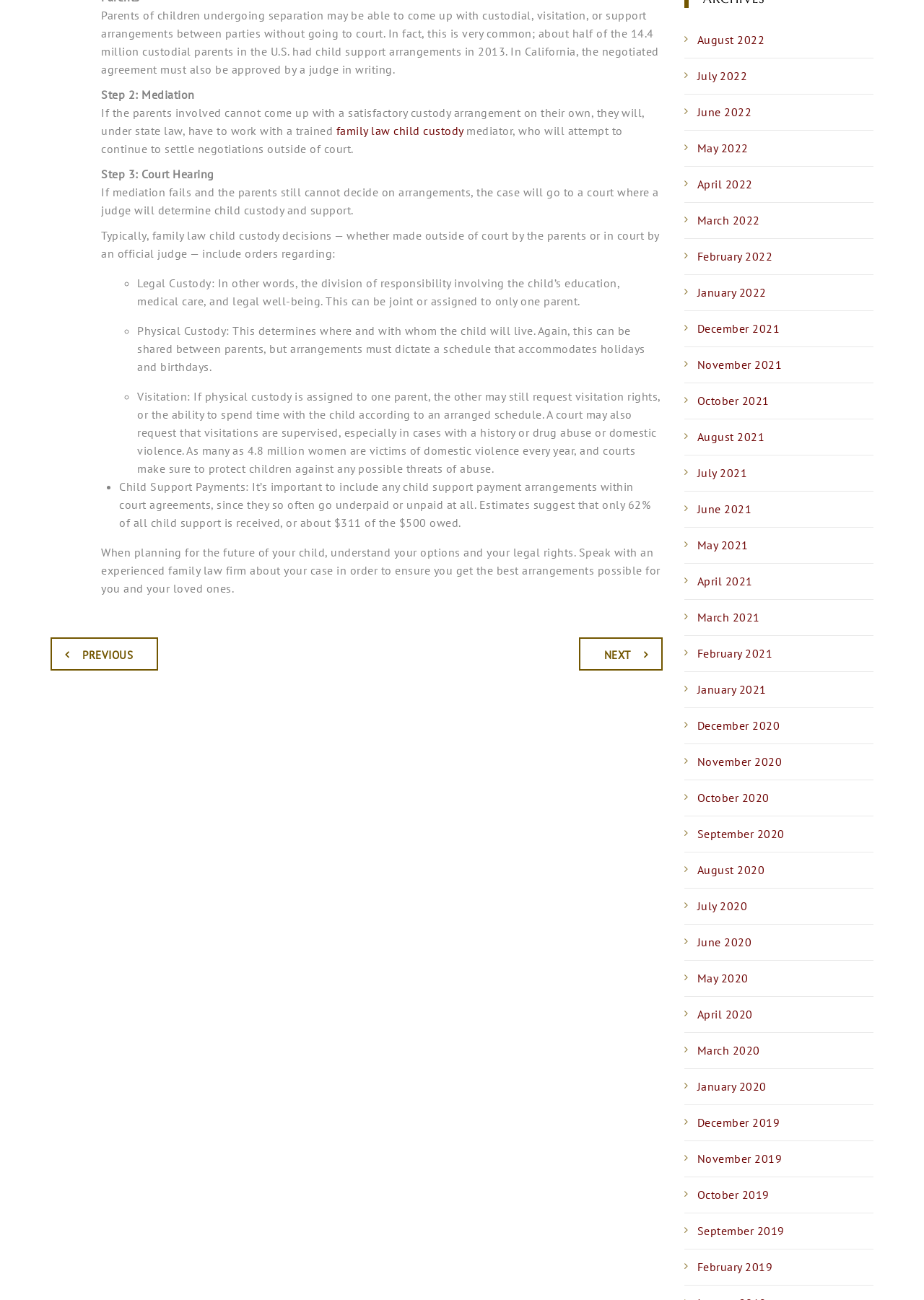Determine the bounding box for the described UI element: "January 2022".

[0.74, 0.218, 0.829, 0.232]